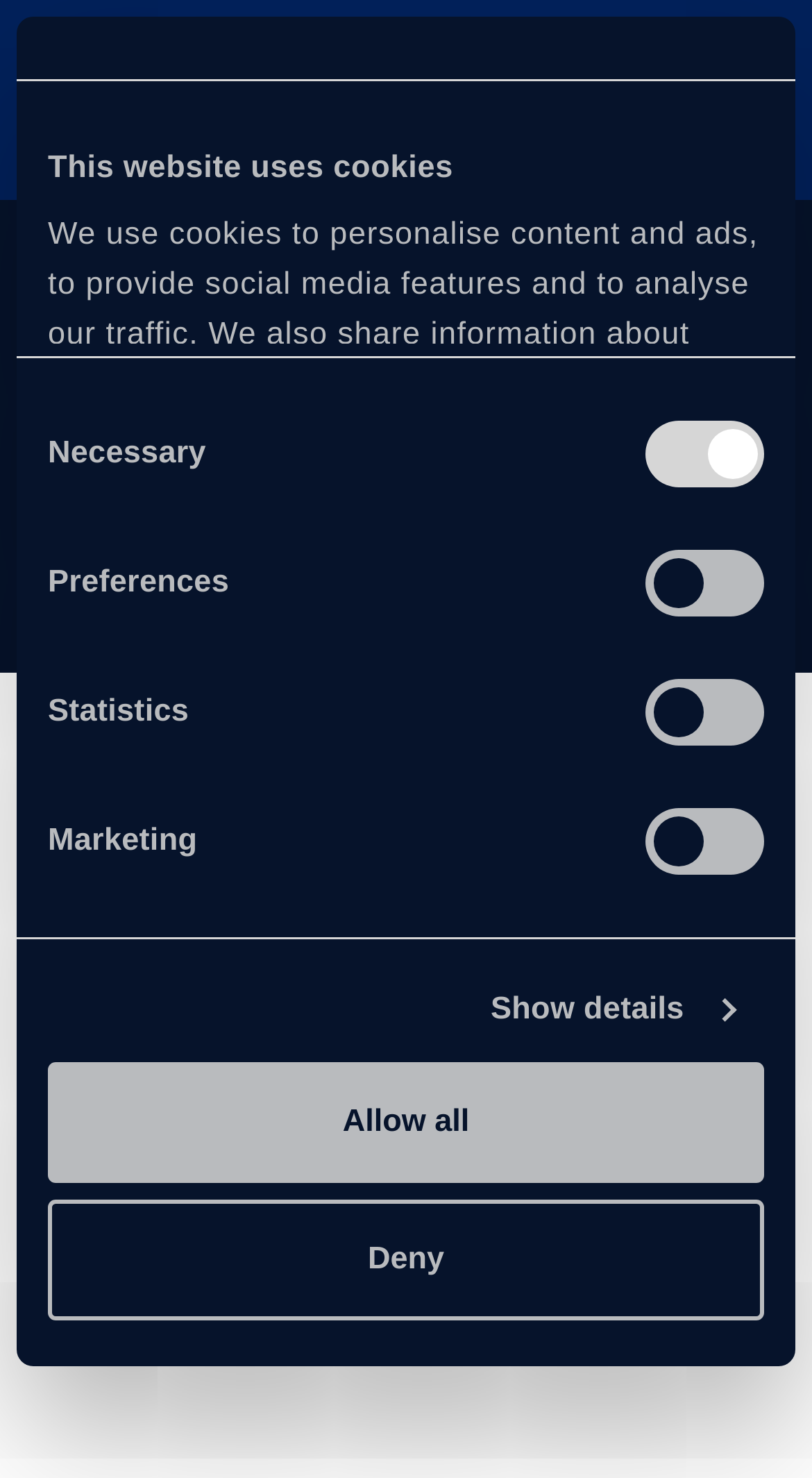Locate the bounding box coordinates of the element I should click to achieve the following instruction: "Go to the home page".

[0.038, 0.47, 0.136, 0.496]